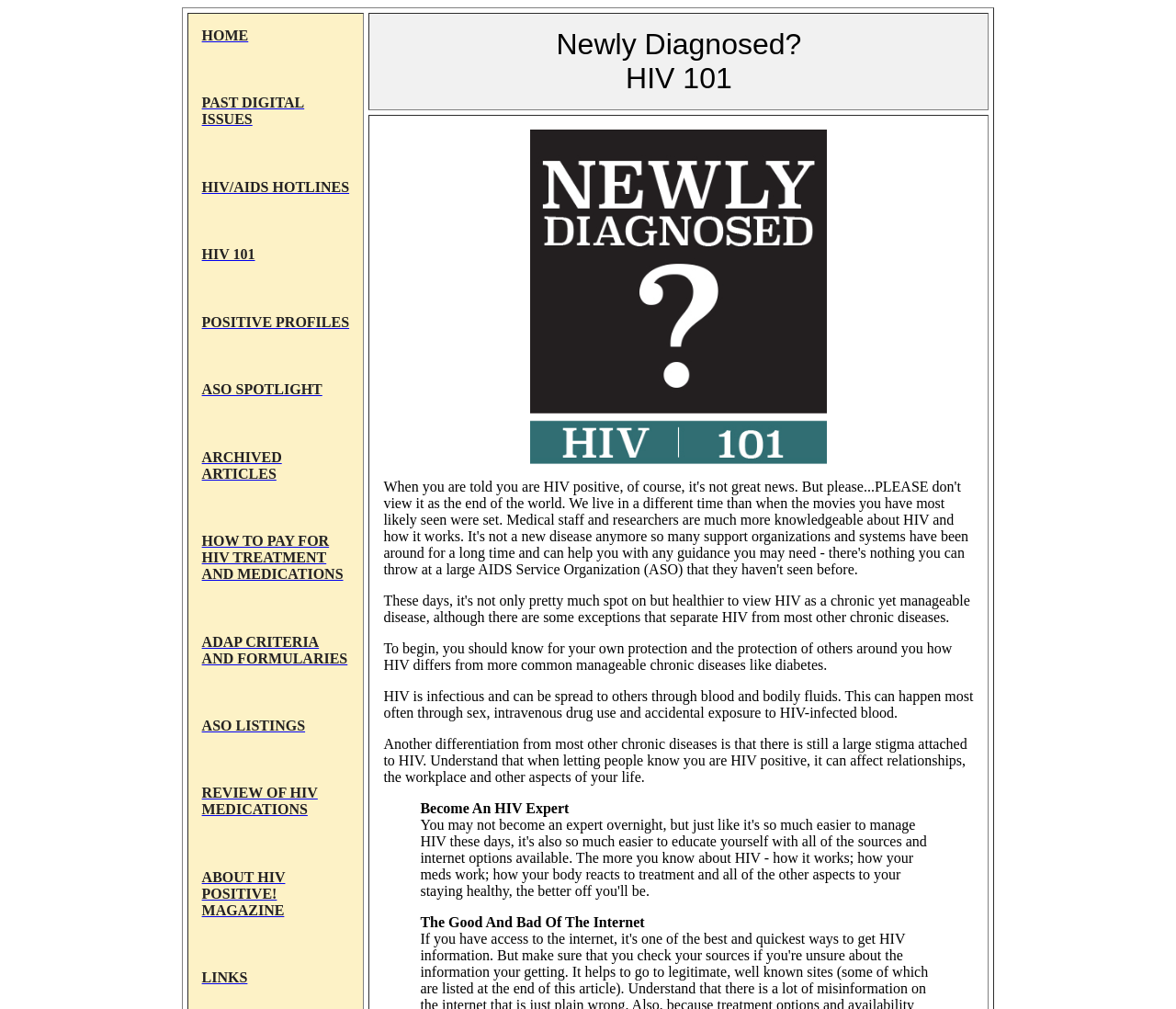Refer to the image and answer the question with as much detail as possible: What is the purpose of the 'ASO LISTINGS' link?

The 'ASO LISTINGS' link is likely to provide a list of AIDS Service Organizations (ASOs) that offer various services and resources related to HIV/AIDS. This can be inferred from the context of the webpage, which provides information and resources on HIV/AIDS.